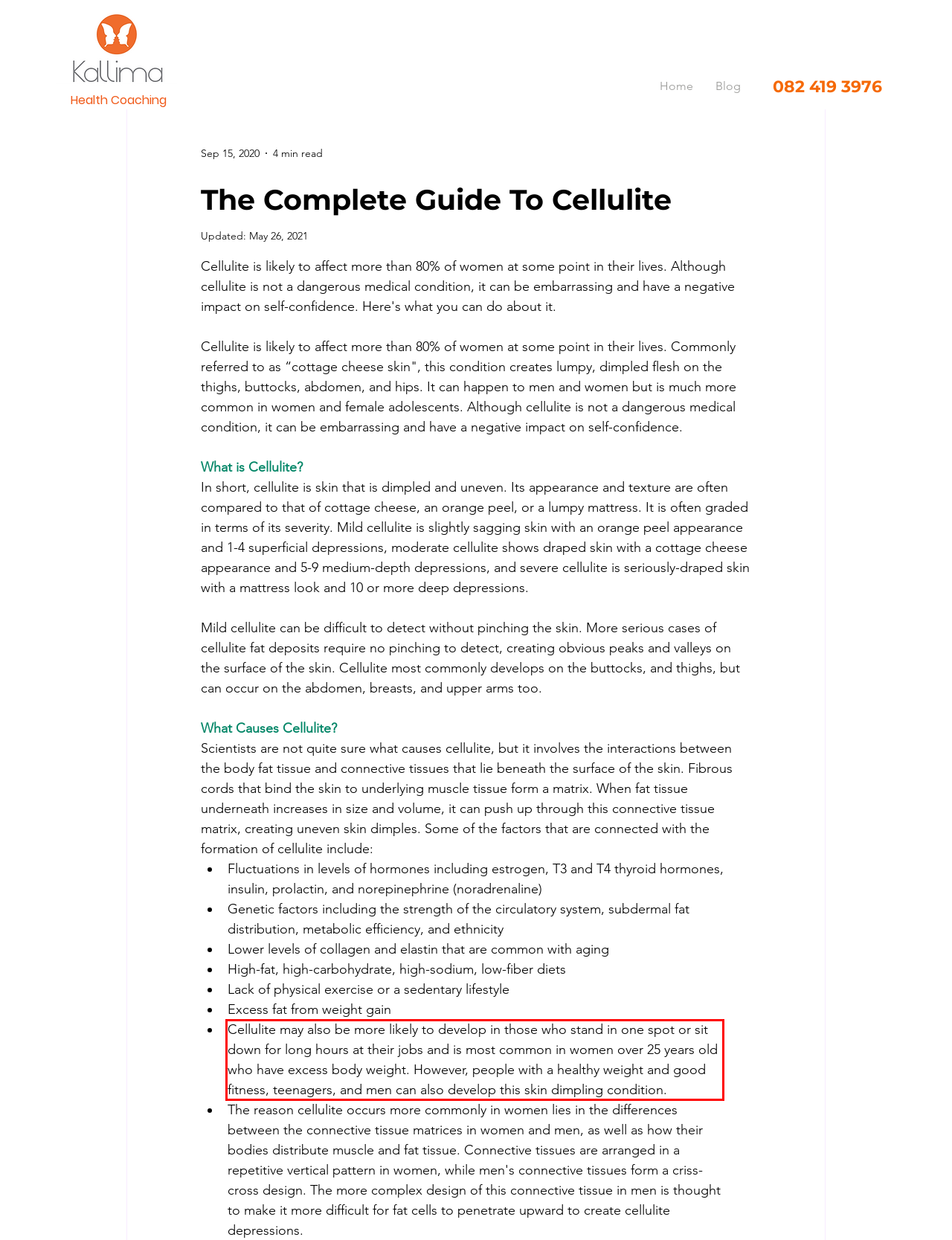Given the screenshot of the webpage, identify the red bounding box, and recognize the text content inside that red bounding box.

Cellulite may also be more likely to develop in those who stand in one spot or sit down for long hours at their jobs and is most common in women over 25 years old who have excess body weight. However, people with a healthy weight and good fitness, teenagers, and men can also develop this skin dimpling condition.